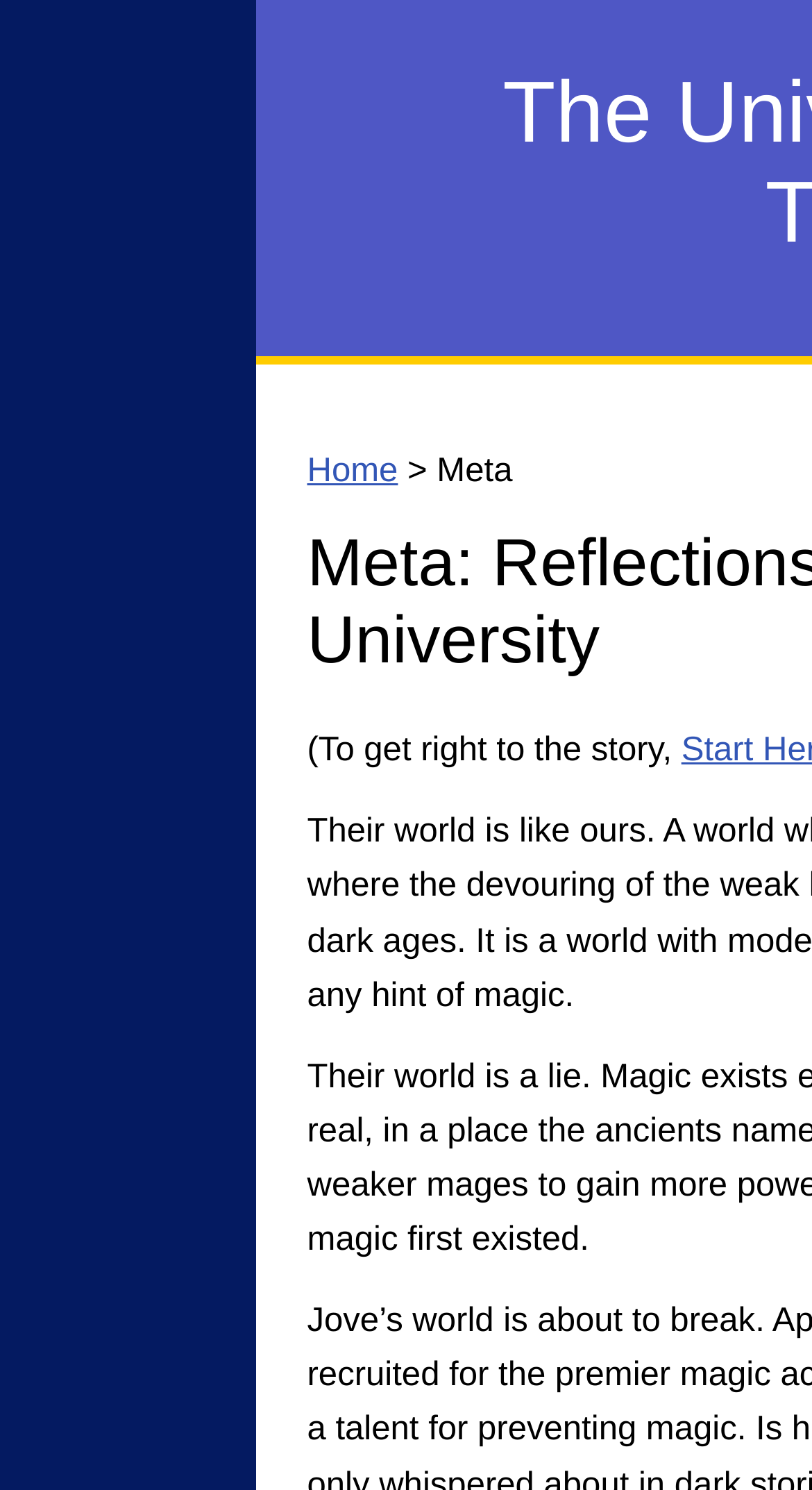Extract the main headline from the webpage and generate its text.

Meta: Reflections from the University